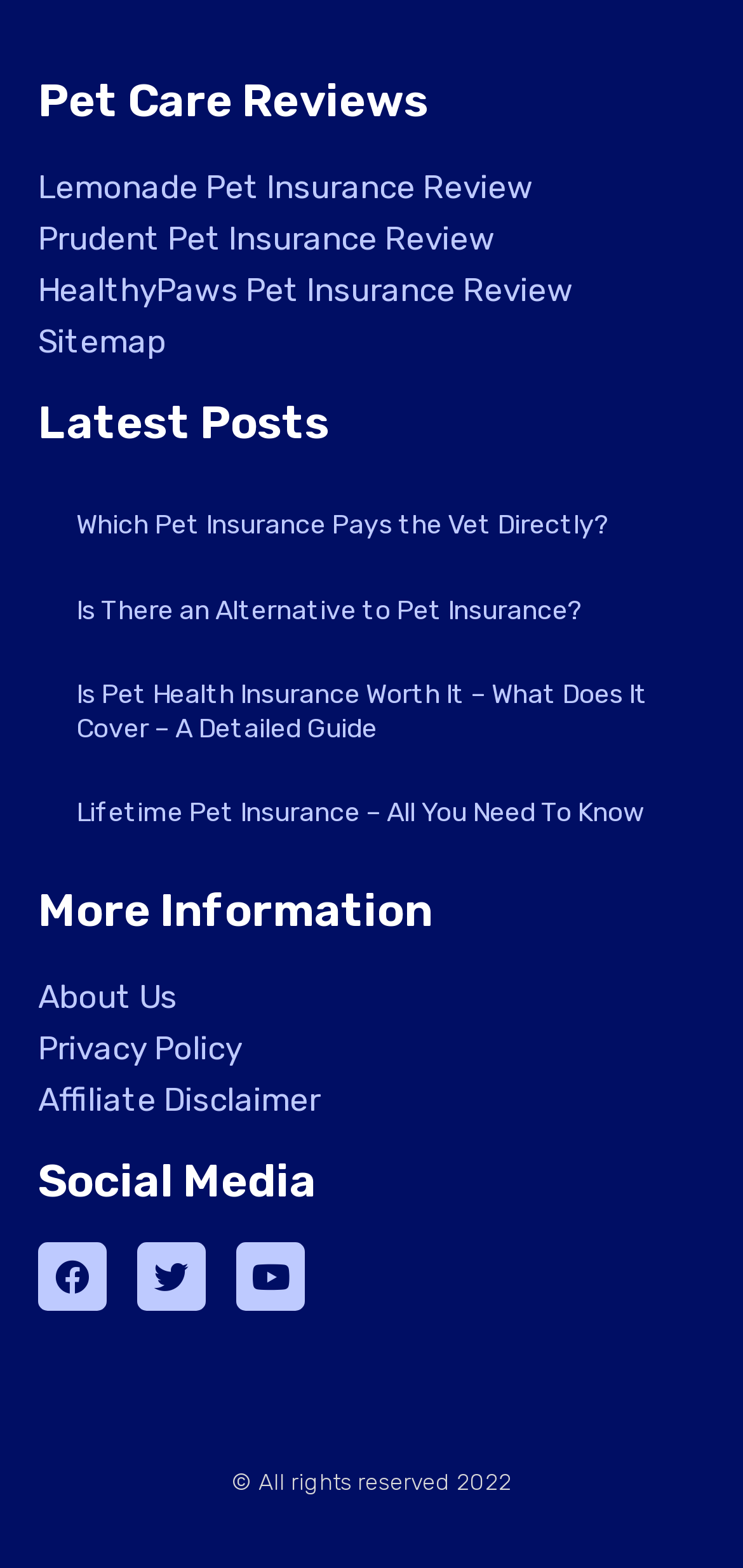Find the bounding box coordinates for the area you need to click to carry out the instruction: "Check the privacy policy". The coordinates should be four float numbers between 0 and 1, indicated as [left, top, right, bottom].

[0.051, 0.653, 0.949, 0.686]